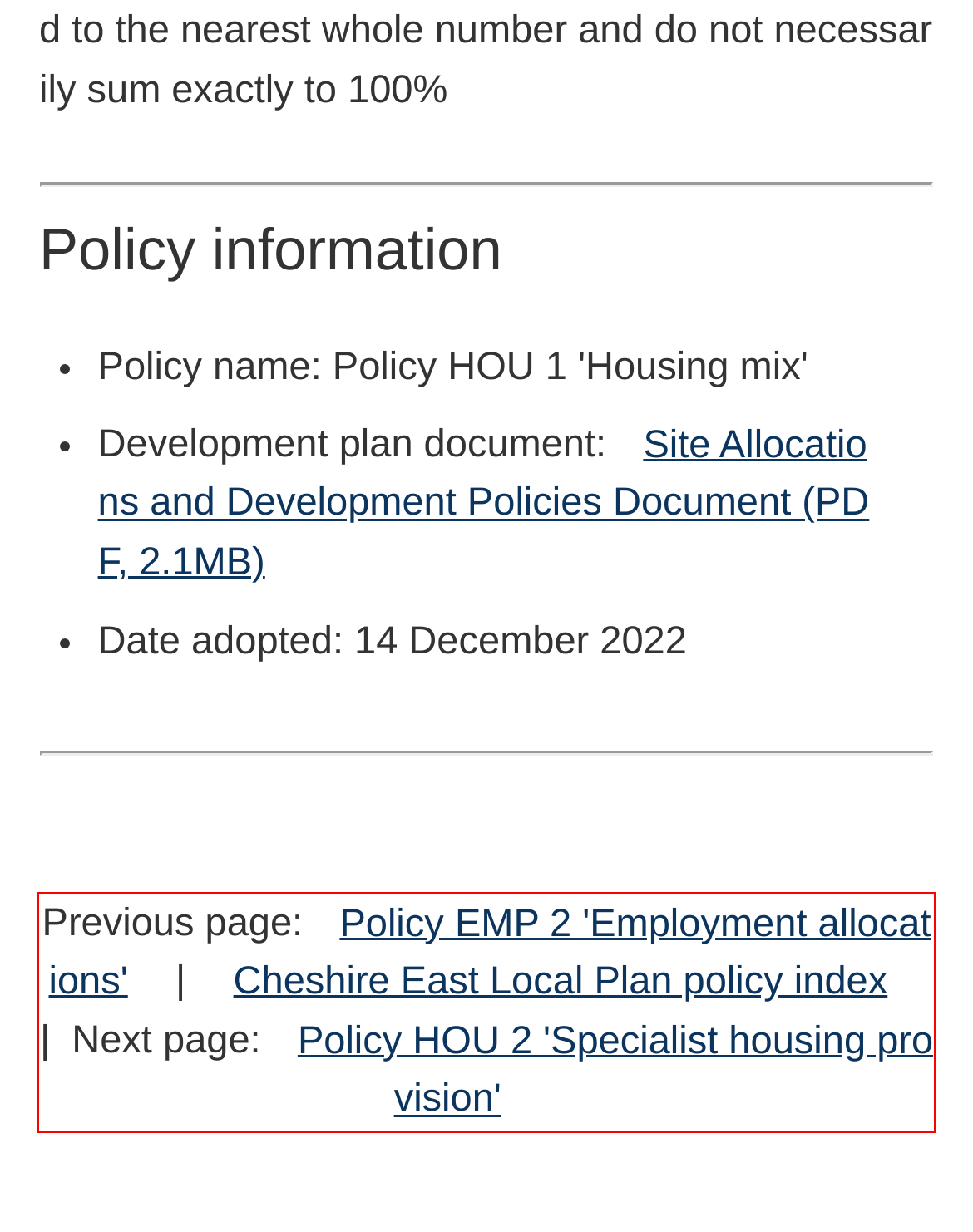You have a screenshot of a webpage with a red bounding box. Use OCR to generate the text contained within this red rectangle.

Previous page: Policy EMP 2 'Employment allocations' | Cheshire East Local Plan policy index | Next page: Policy HOU 2 'Specialist housing provision'